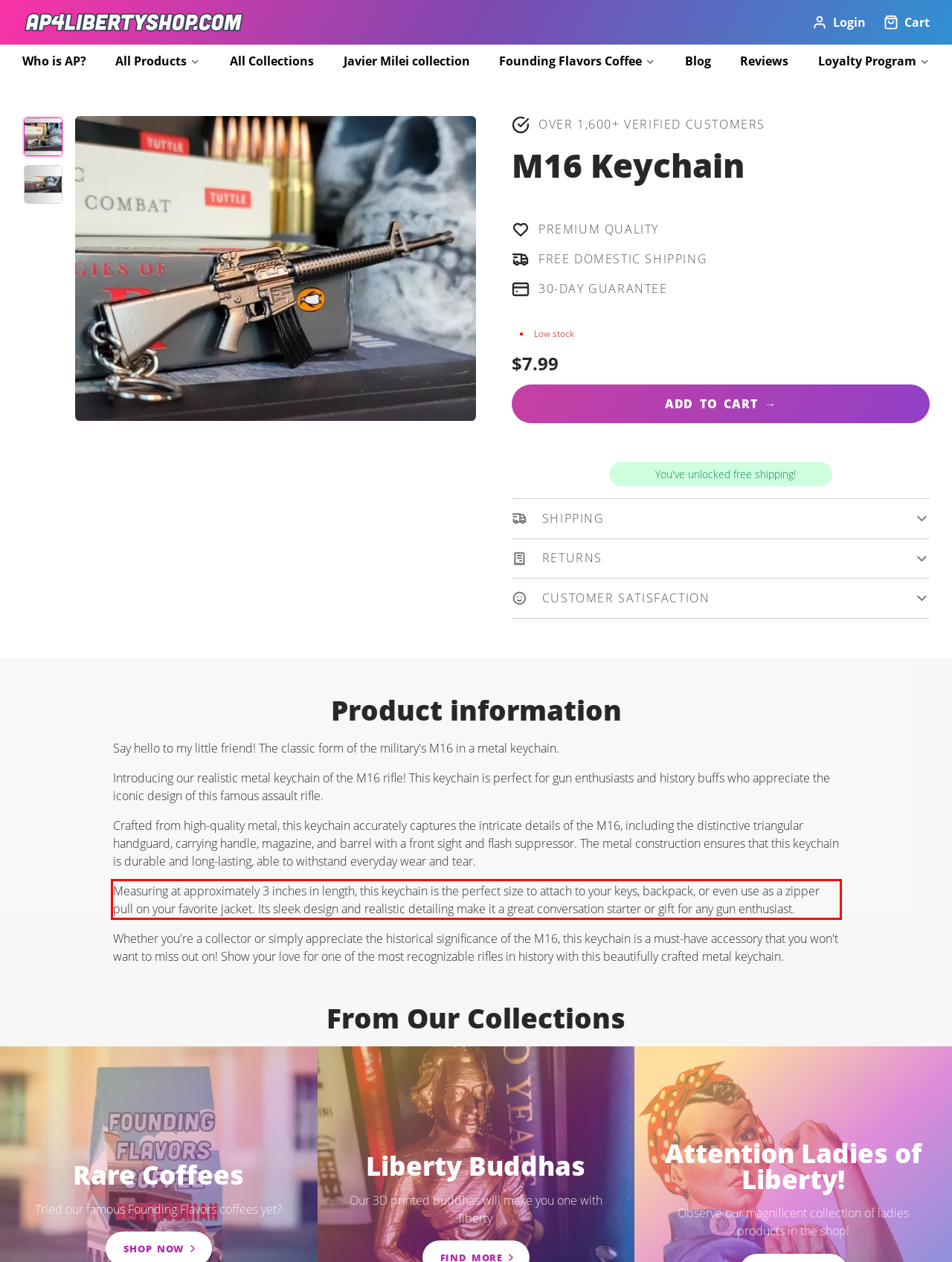You are given a screenshot with a red rectangle. Identify and extract the text within this red bounding box using OCR.

Measuring at approximately 3 inches in length, this keychain is the perfect size to attach to your keys, backpack, or even use as a zipper pull on your favorite jacket. Its sleek design and realistic detailing make it a great conversation starter or gift for any gun enthusiast.